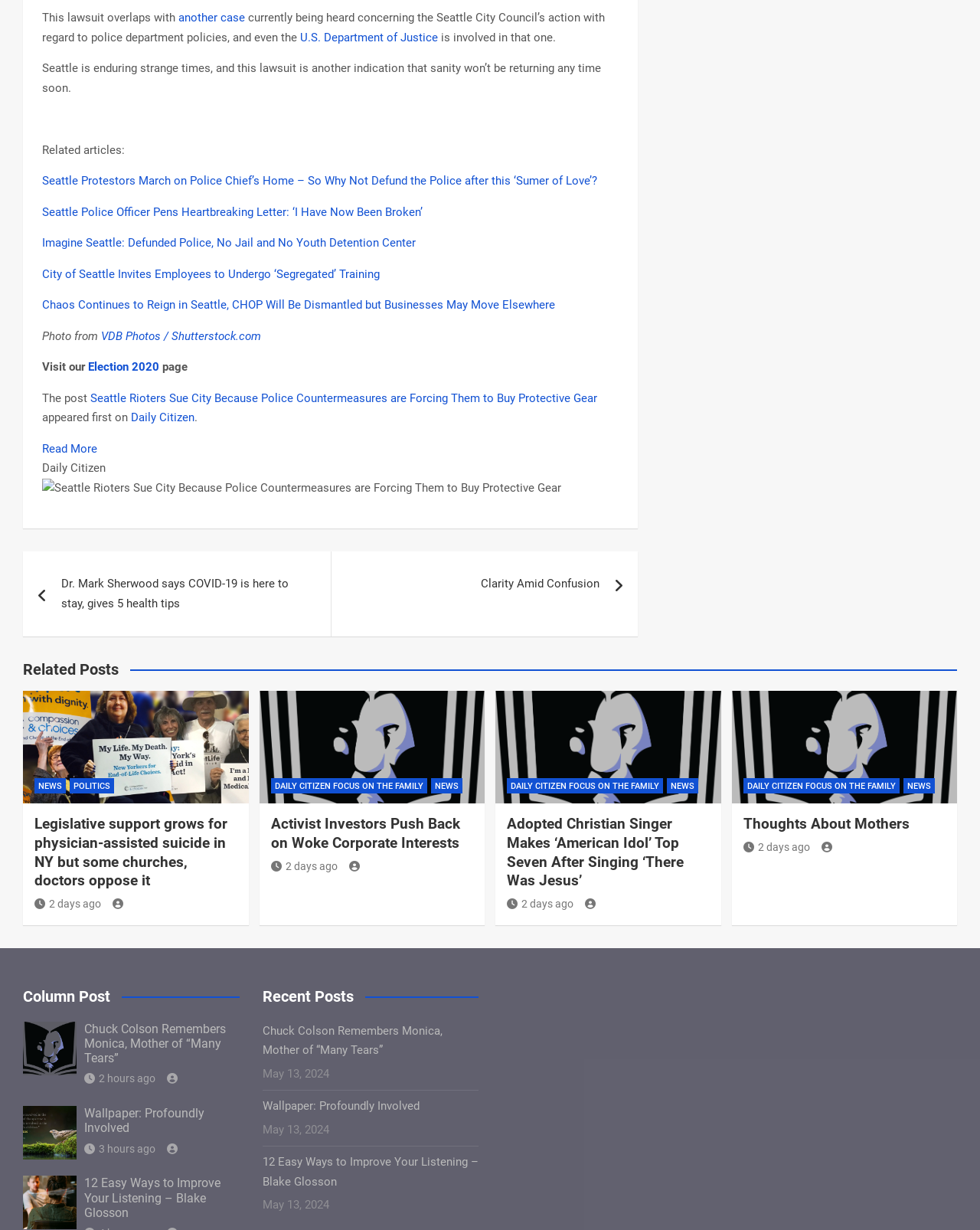How many related articles are listed?
Using the information from the image, provide a comprehensive answer to the question.

There are 5 related articles listed, which are 'Seattle Protestors March on Police Chief’s Home – So Why Not Defund the Police after this ‘Sumer of Love’?', 'Seattle Police Officer Pens Heartbreaking Letter: ‘I Have Now Been Broken’', 'Imagine Seattle: Defunded Police, No Jail and No Youth Detention Center', 'City of Seattle Invites Employees to Undergo ‘Segregated’ Training', and 'Chaos Continues to Reign in Seattle, CHOP Will Be Dismantled but Businesses May Move Elsewhere'.